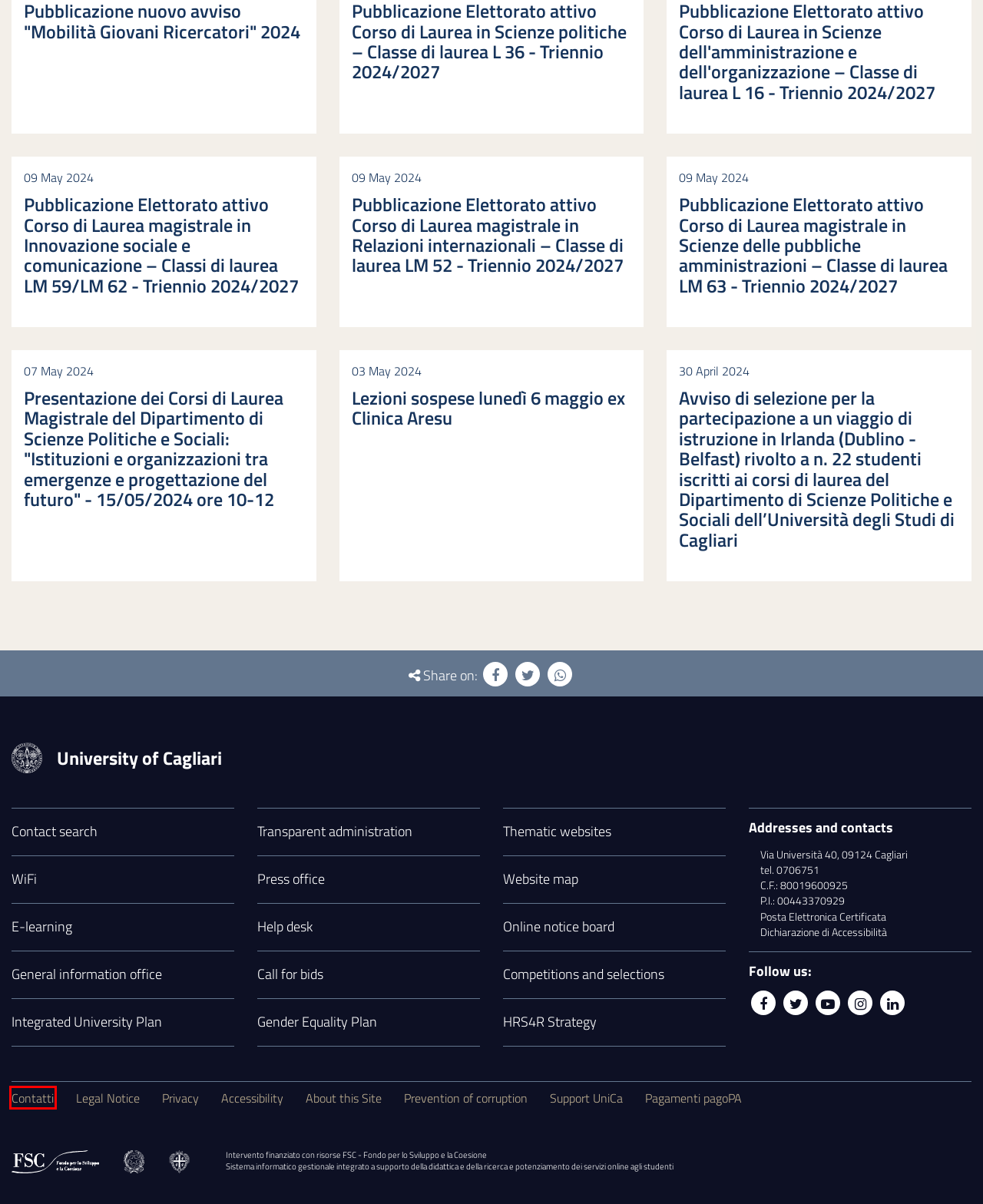You are presented with a screenshot of a webpage with a red bounding box. Select the webpage description that most closely matches the new webpage after clicking the element inside the red bounding box. The options are:
A. unica.it - Pagamenti pagoPA
B. unica.it - About this Site
C. unica.it - Unica HRS4R Strategy
D. IpaPortale
E. unica.it - Documenti di programmazione strategico-gestionale
F. unica.it - Contatti
G. unica.it - Privacy
H. unica.it - Support UniCa

F